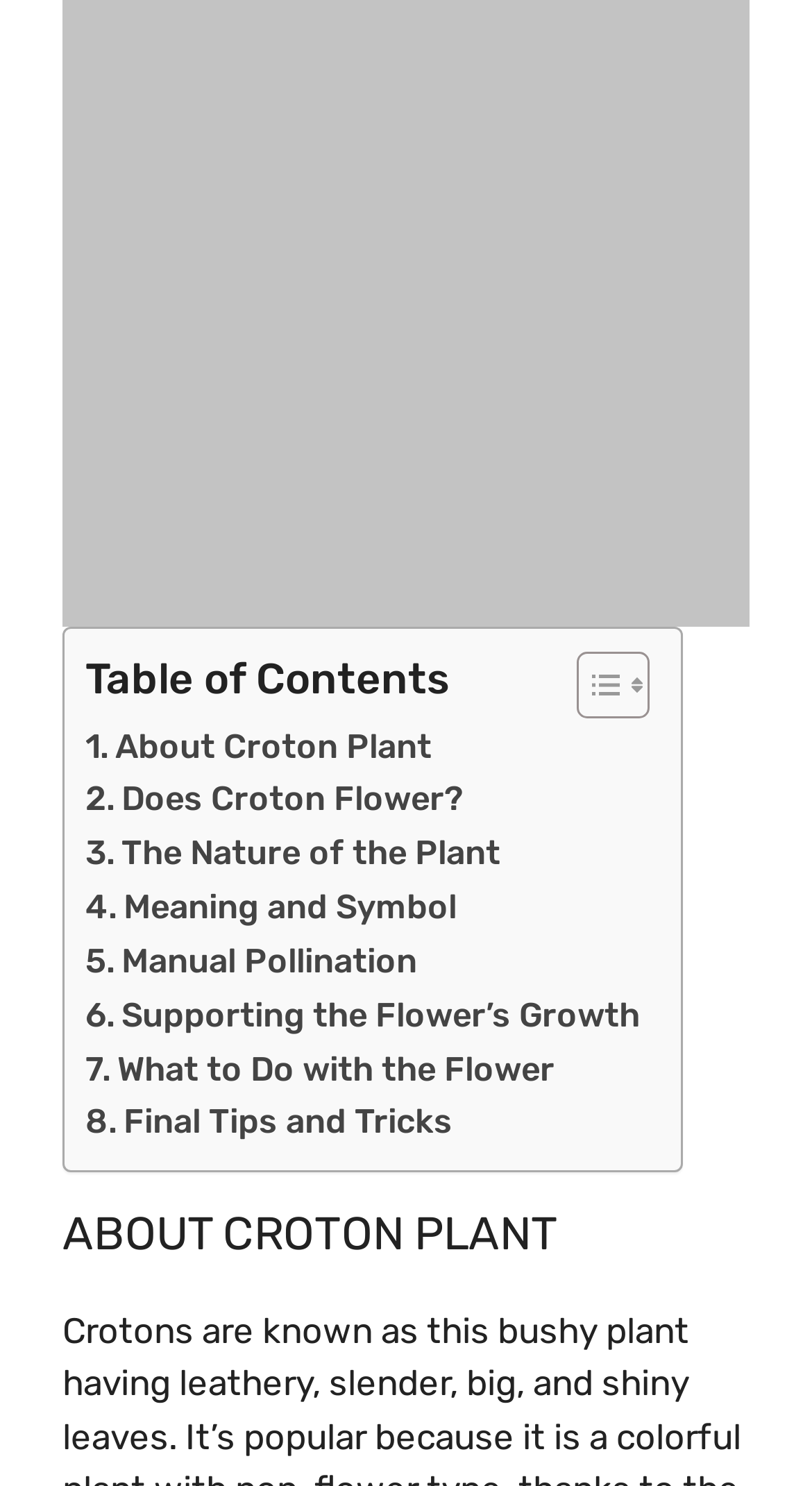How many links are in the table of contents?
Kindly offer a detailed explanation using the data available in the image.

I can see 7 links in the table of contents, each with a descriptive text, such as 'About Croton Plant', 'Does Croton Flower?', etc.